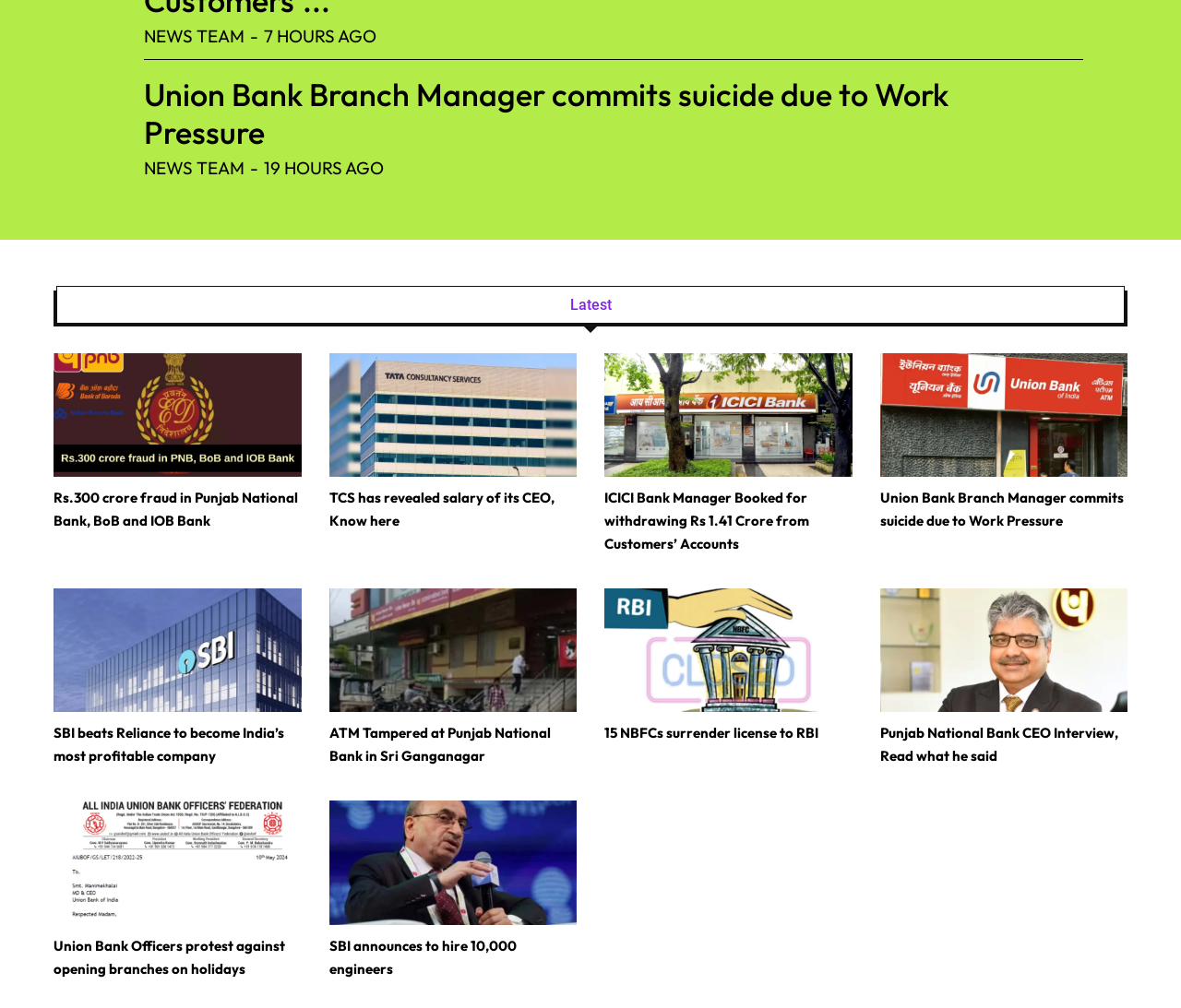Identify the bounding box coordinates of the region that should be clicked to execute the following instruction: "Read about ICICI Bank Manager being booked for withdrawing Rs 1.41 Crore from Customers’ Accounts".

[0.512, 0.358, 0.721, 0.481]